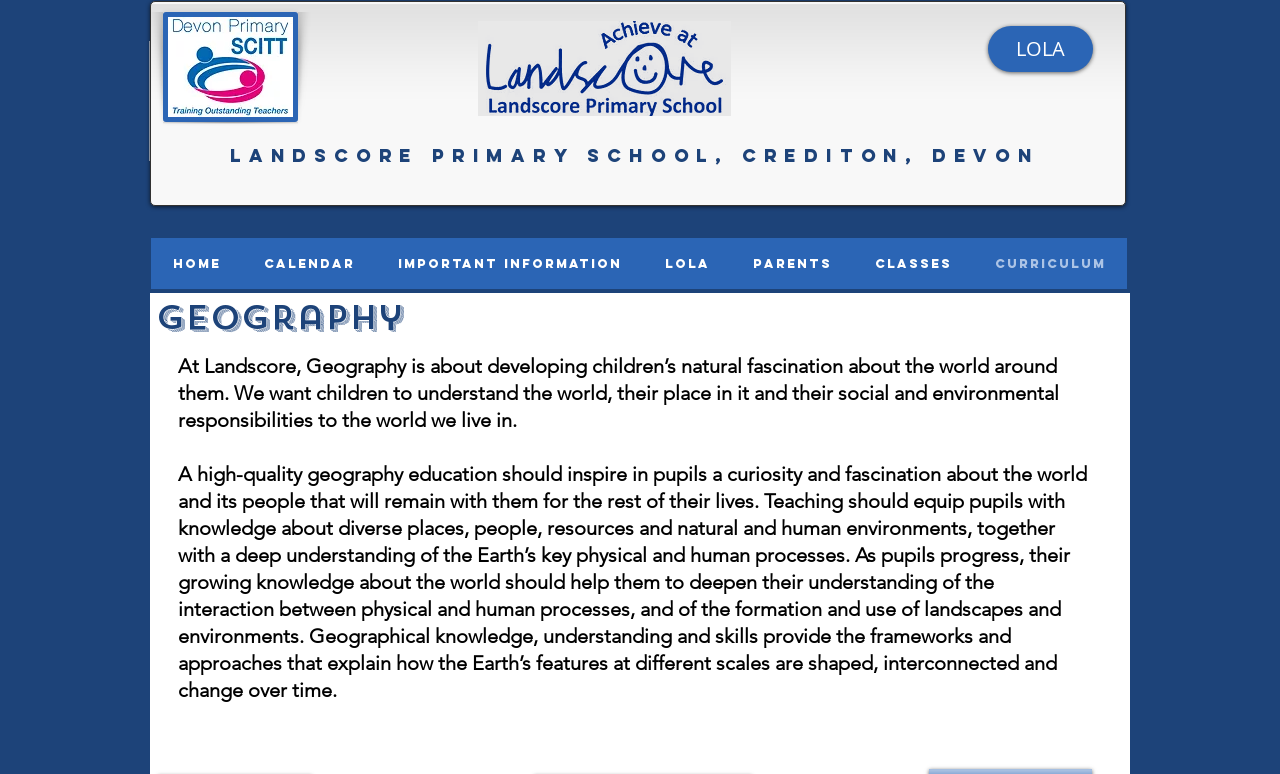Using the details from the image, please elaborate on the following question: What is the purpose of geography education?

I found the answer by reading the static text element that starts with 'A high-quality geography education should inspire in pupils a curiosity and fascination...' which describes the purpose of geography education.